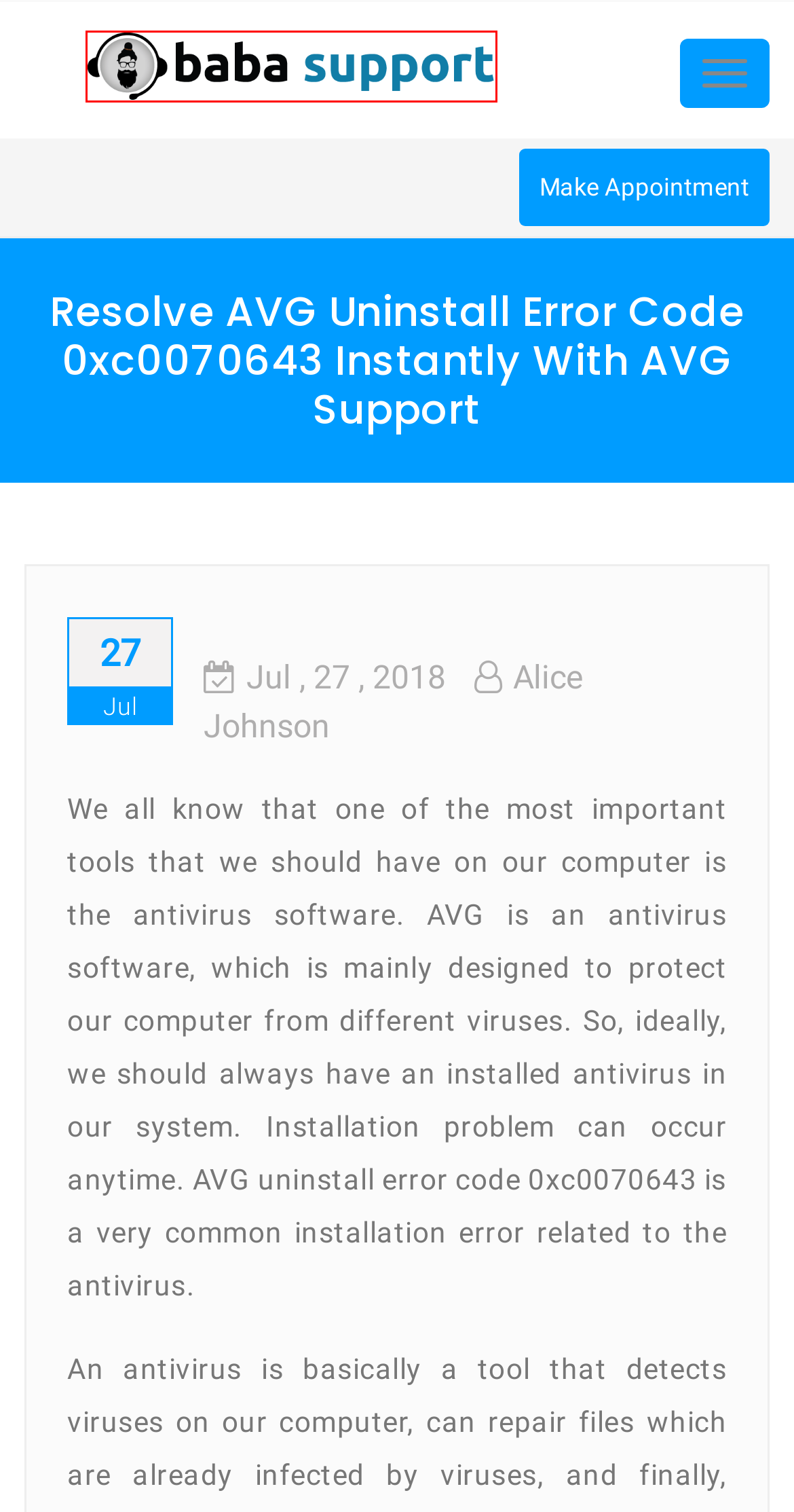A screenshot of a webpage is given, featuring a red bounding box around a UI element. Please choose the webpage description that best aligns with the new webpage after clicking the element in the bounding box. These are the descriptions:
A. windows Archives - Baba Support
B. Home - Baba Support
C. Microsoft Archives - Baba Support
D. Routers Archives - Baba Support
E. How to Future Proof Your Wireless Infrastructure - Baba Support
F. Big selection of Free and Premium WordPress Themes - Canyon Themes
G. Debt relief order available to get out of Business debt. - Baba Support
H. Email Archives - Baba Support

B